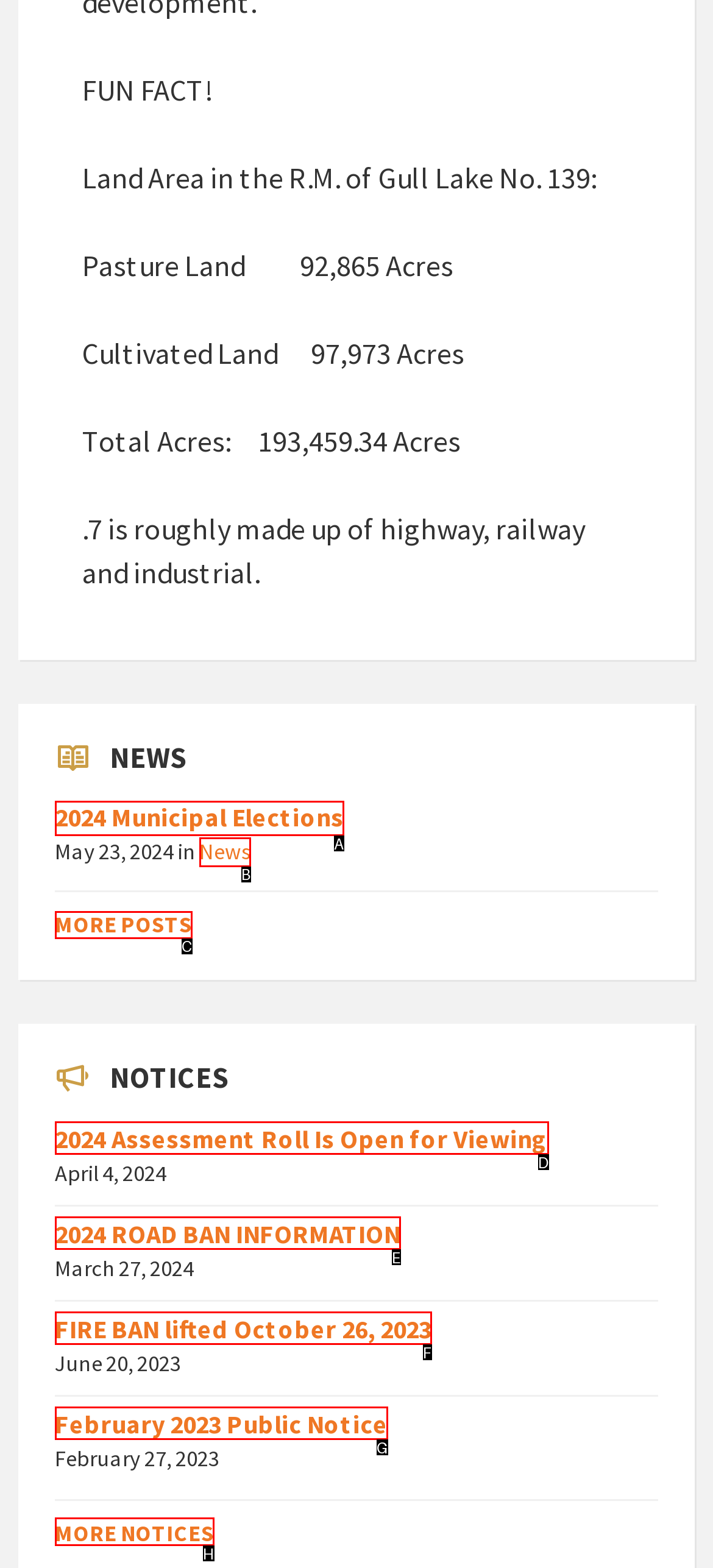What option should I click on to execute the task: view more notices? Give the letter from the available choices.

H